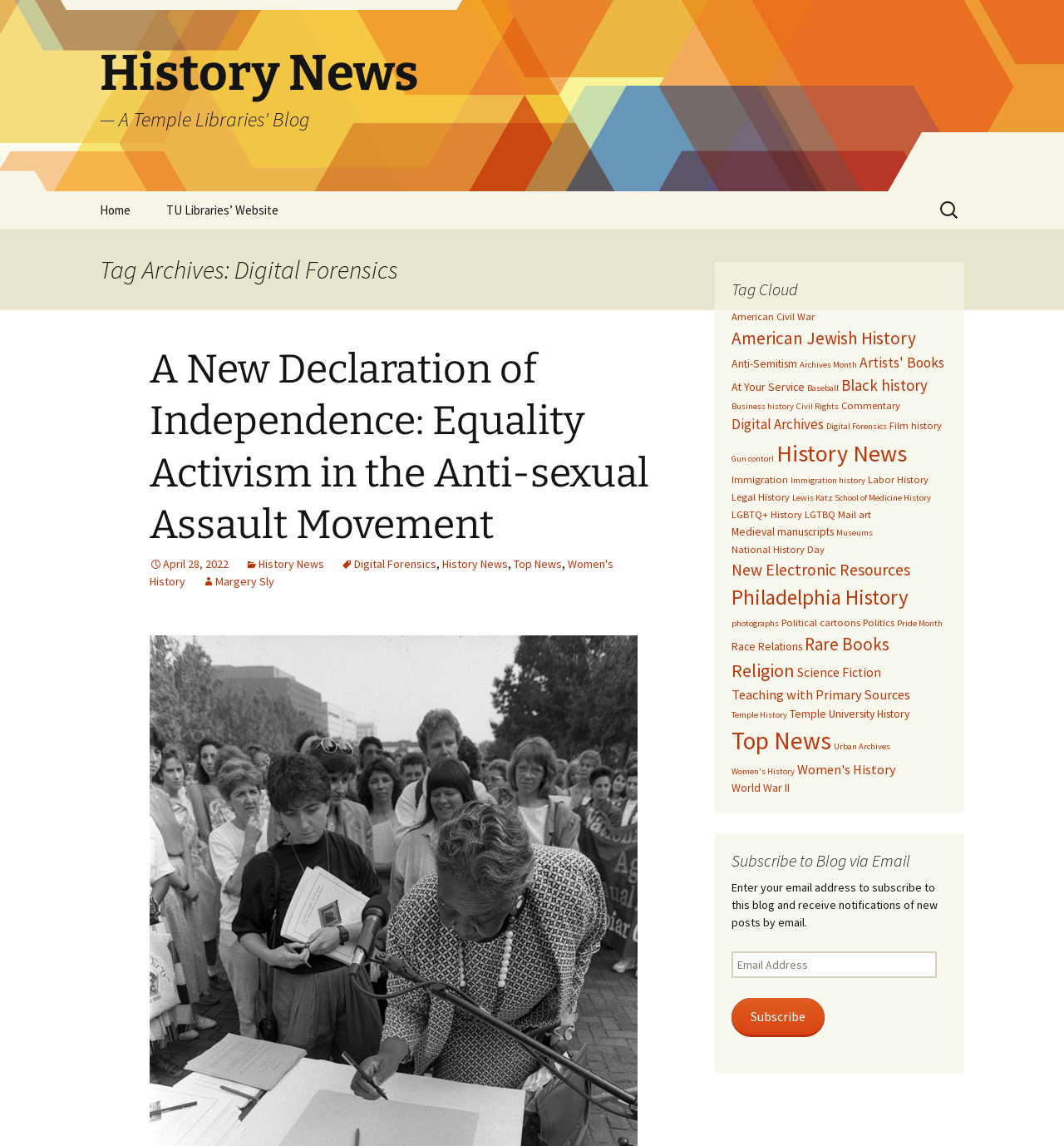Extract the bounding box coordinates for the described element: "Teaching with Primary Sources". The coordinates should be represented as four float numbers between 0 and 1: [left, top, right, bottom].

[0.688, 0.599, 0.855, 0.613]